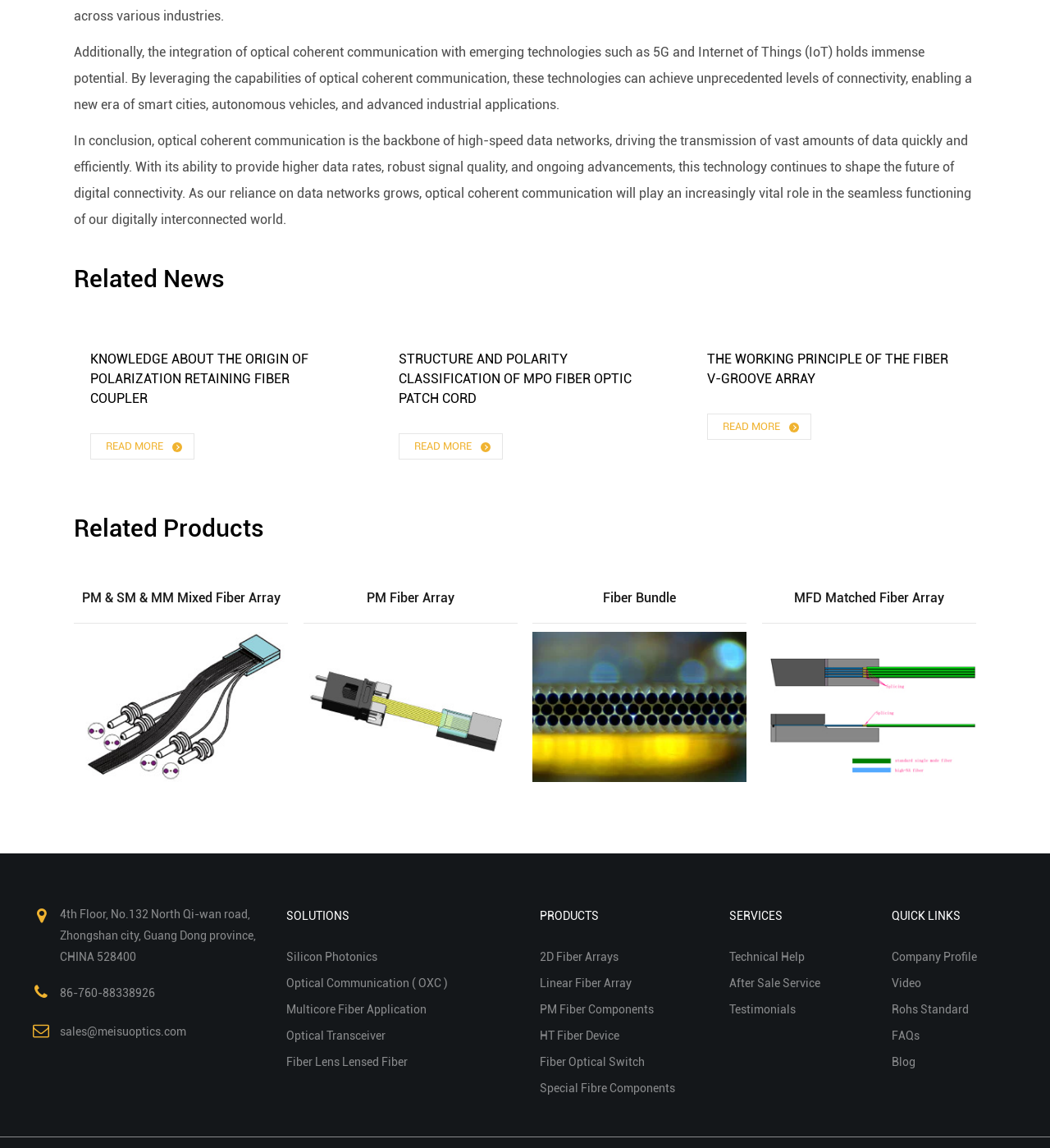Give a concise answer using one word or a phrase to the following question:
What is the company's address?

4th Floor, No.132 North Qi-wan road, Zhongshan city, Guang Dong province, CHINA 528400